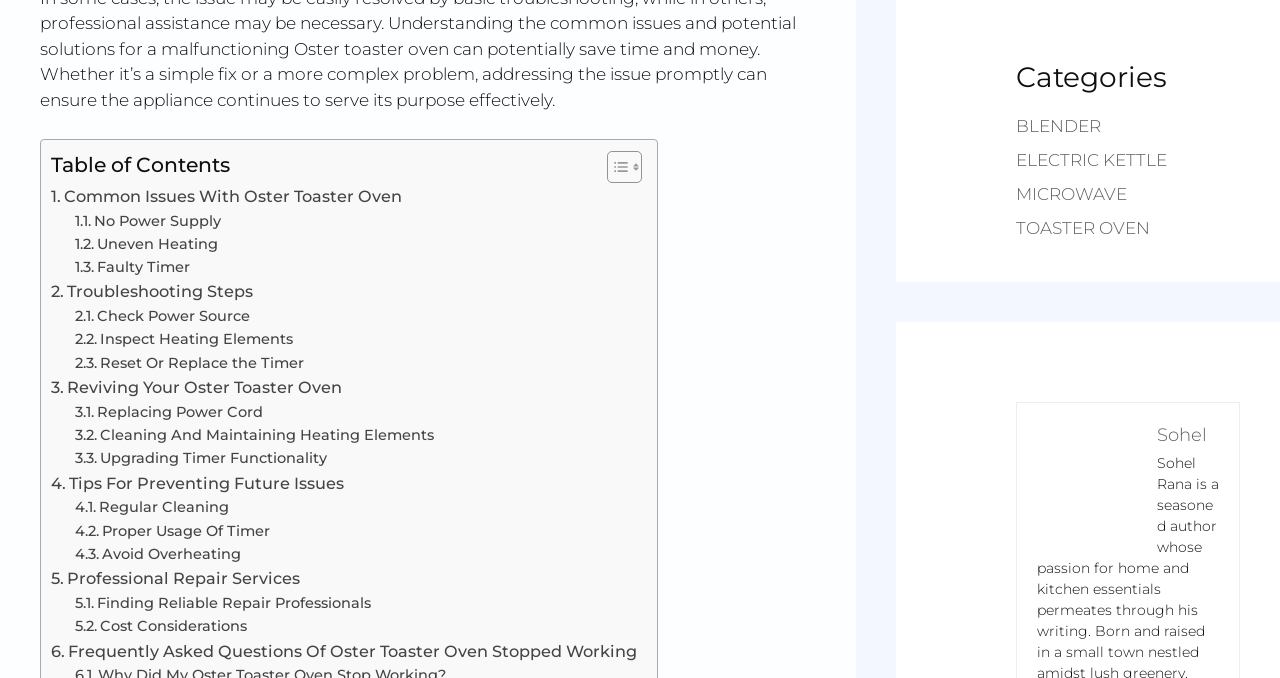Provide a short answer using a single word or phrase for the following question: 
What is the main topic of this webpage?

Oster Toaster Oven